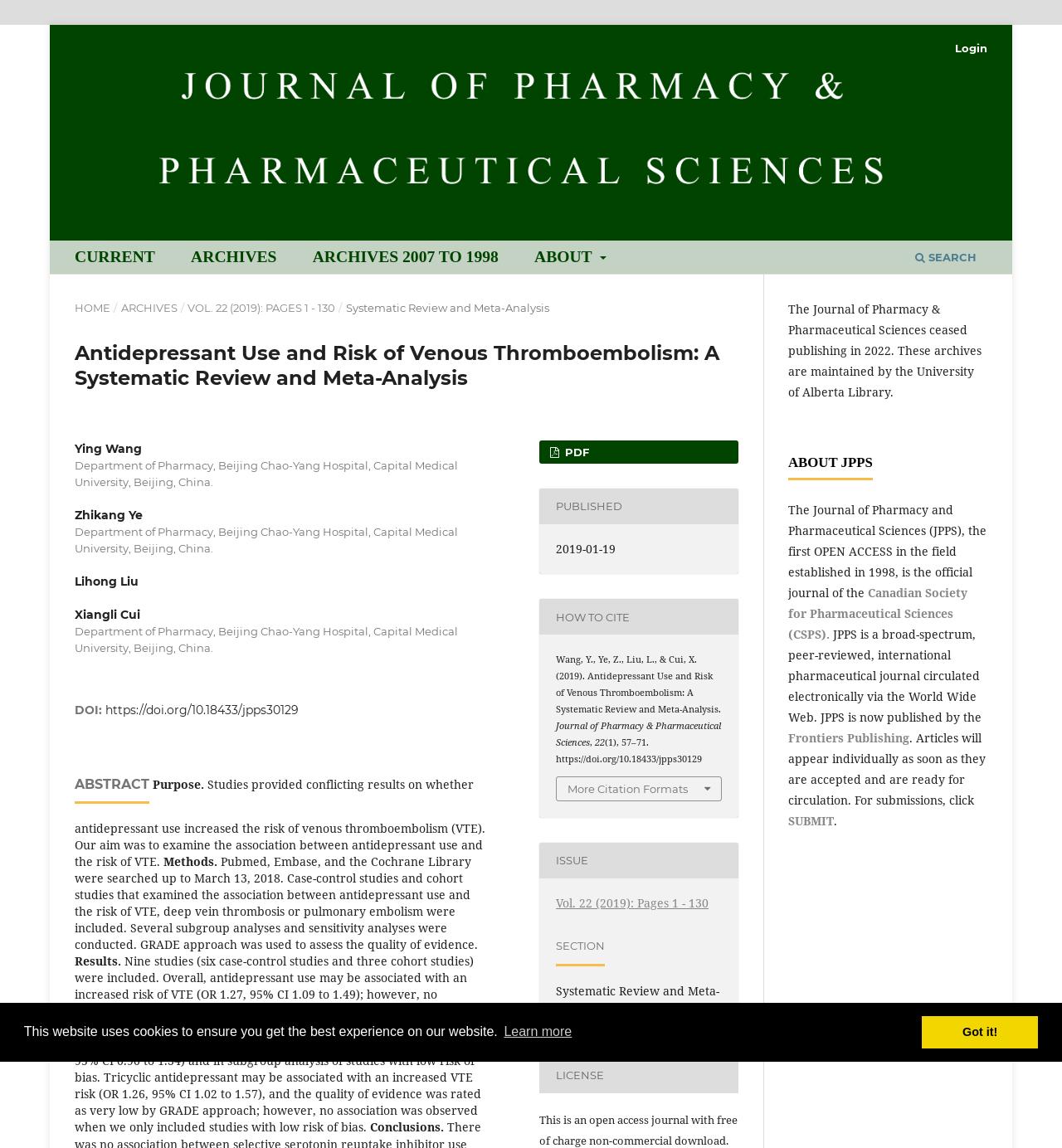Determine the bounding box coordinates of the region I should click to achieve the following instruction: "go to the 'ARCHIVES' page". Ensure the bounding box coordinates are four float numbers between 0 and 1, i.e., [left, top, right, bottom].

[0.172, 0.213, 0.268, 0.238]